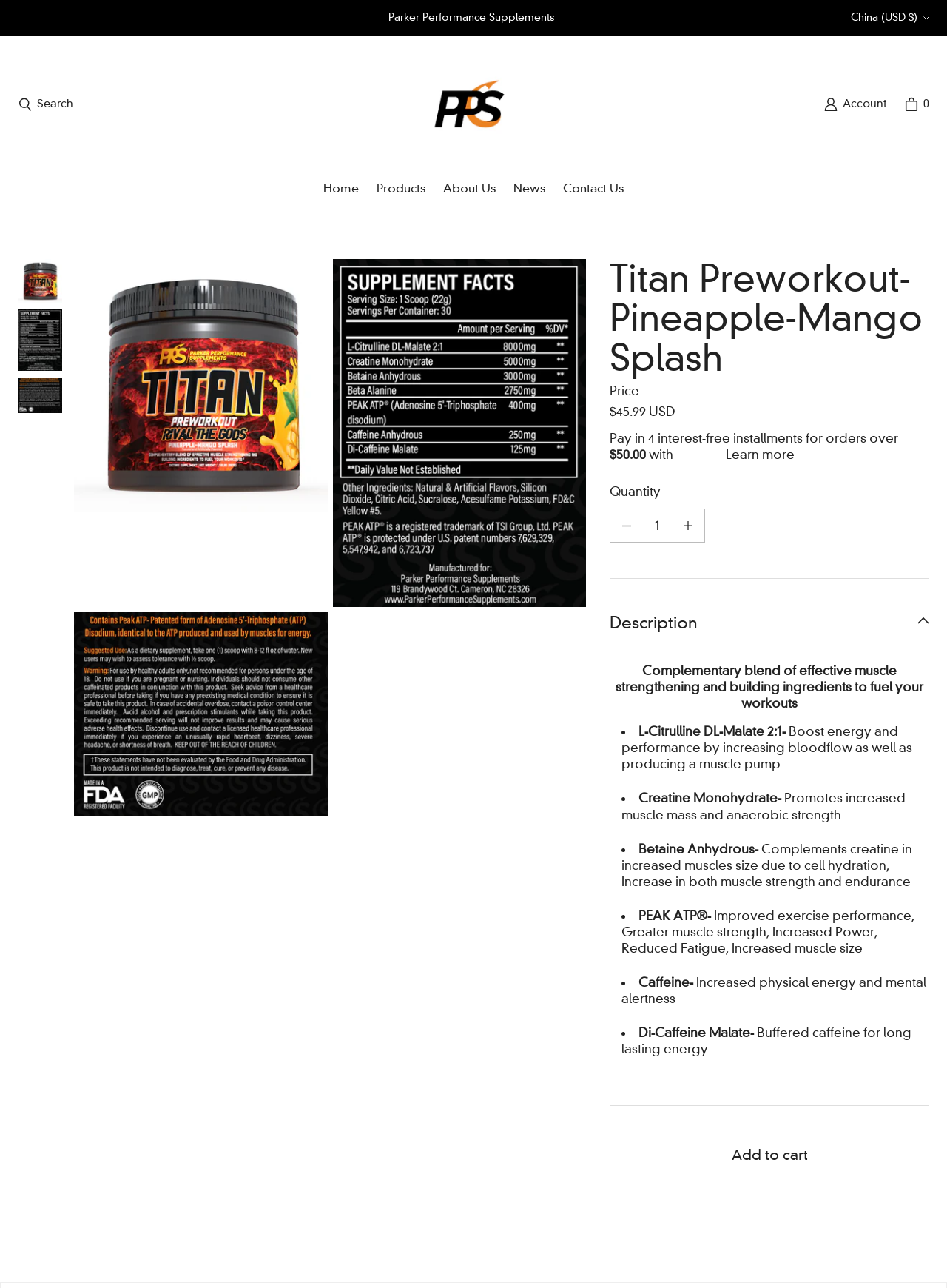Find and specify the bounding box coordinates that correspond to the clickable region for the instruction: "Add to cart".

[0.644, 0.881, 0.981, 0.913]